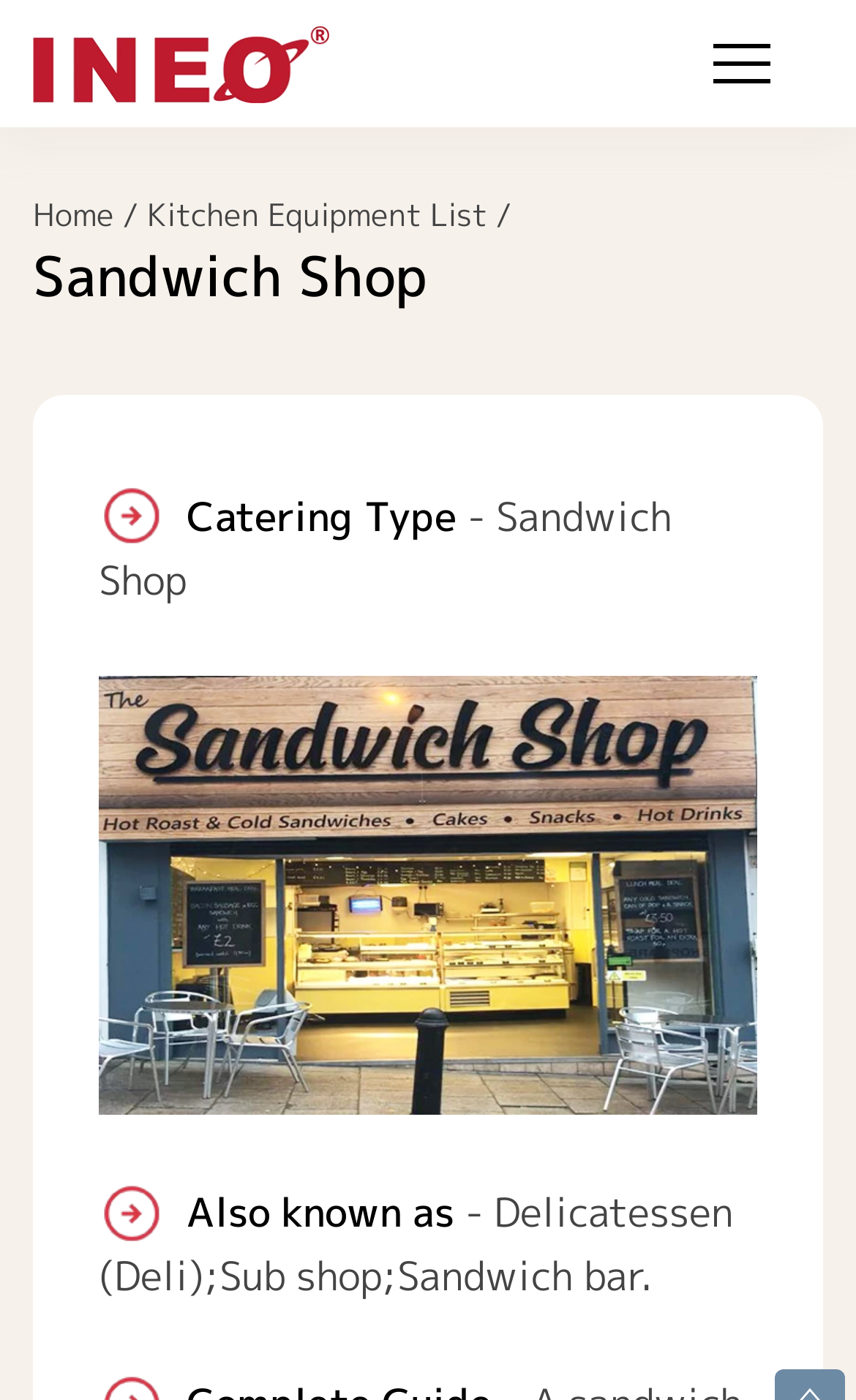Create a full and detailed caption for the entire webpage.

The webpage is about a sandwich shop, specifically showcasing deli equipment from INEO kitchen. At the top left corner, there is an INEO logo, which is a link and an image. Below the logo, there are five links: "Home", "Project", "Products", "Support", and "Kitchen Equipment List", arranged horizontally. 

To the right of the links, there is a heading that reads "Sandwich Shop". Below the heading, there are three sections. The first section contains an image labeled "Project", a static text "Catering Type", and another static text "- Sandwich Shop". 

The second section has a larger image labeled "Sandwich Shop", which takes up most of the width. The third section has another image labeled "Project", a static text "Also known as", and a static text that lists alternative names for a sandwich shop, including "Delicatessen (Deli)", "Sub shop", and "Sandwich bar".